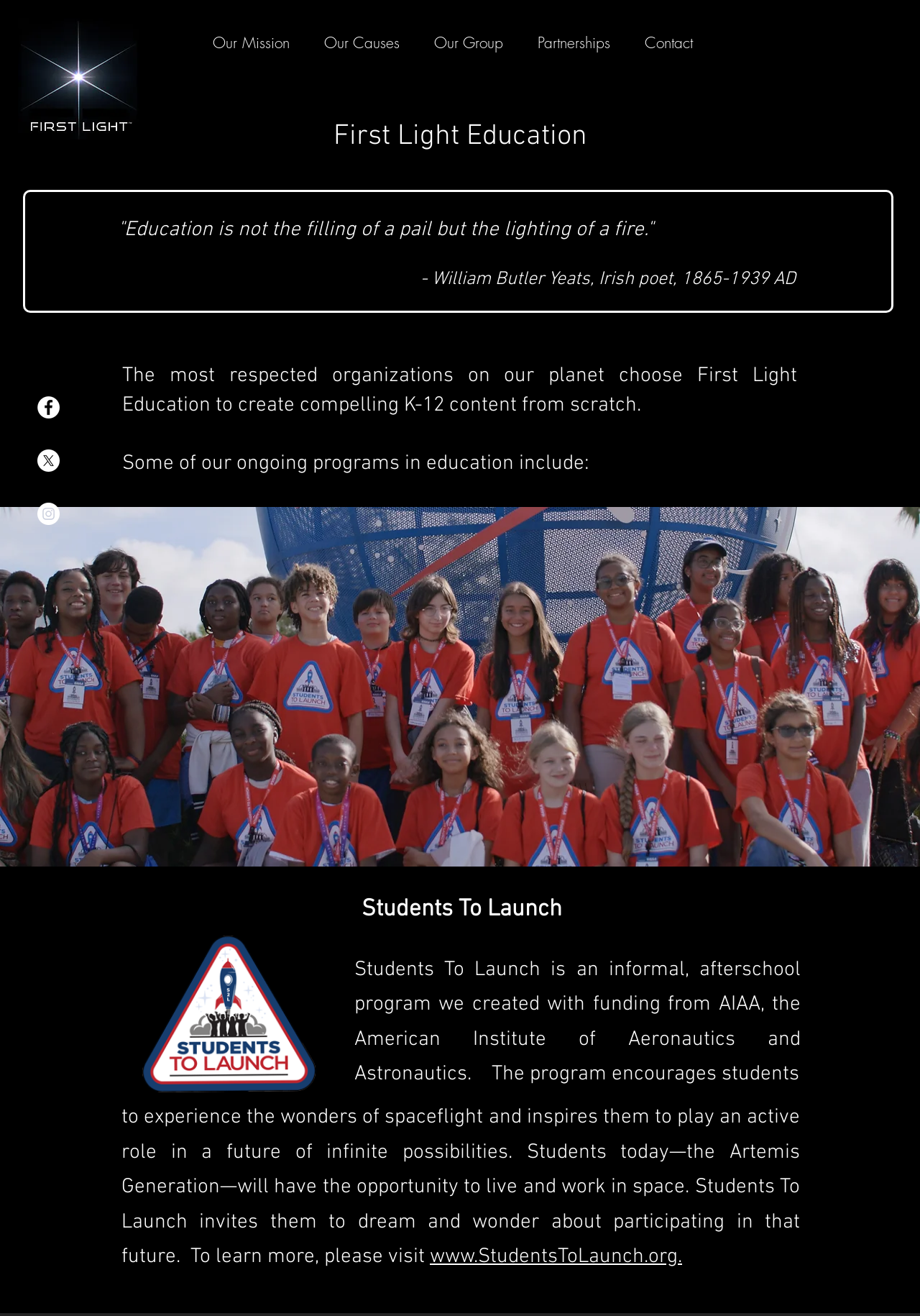Can you find the bounding box coordinates for the element to click on to achieve the instruction: "Visit the Facebook page"?

[0.041, 0.301, 0.065, 0.318]